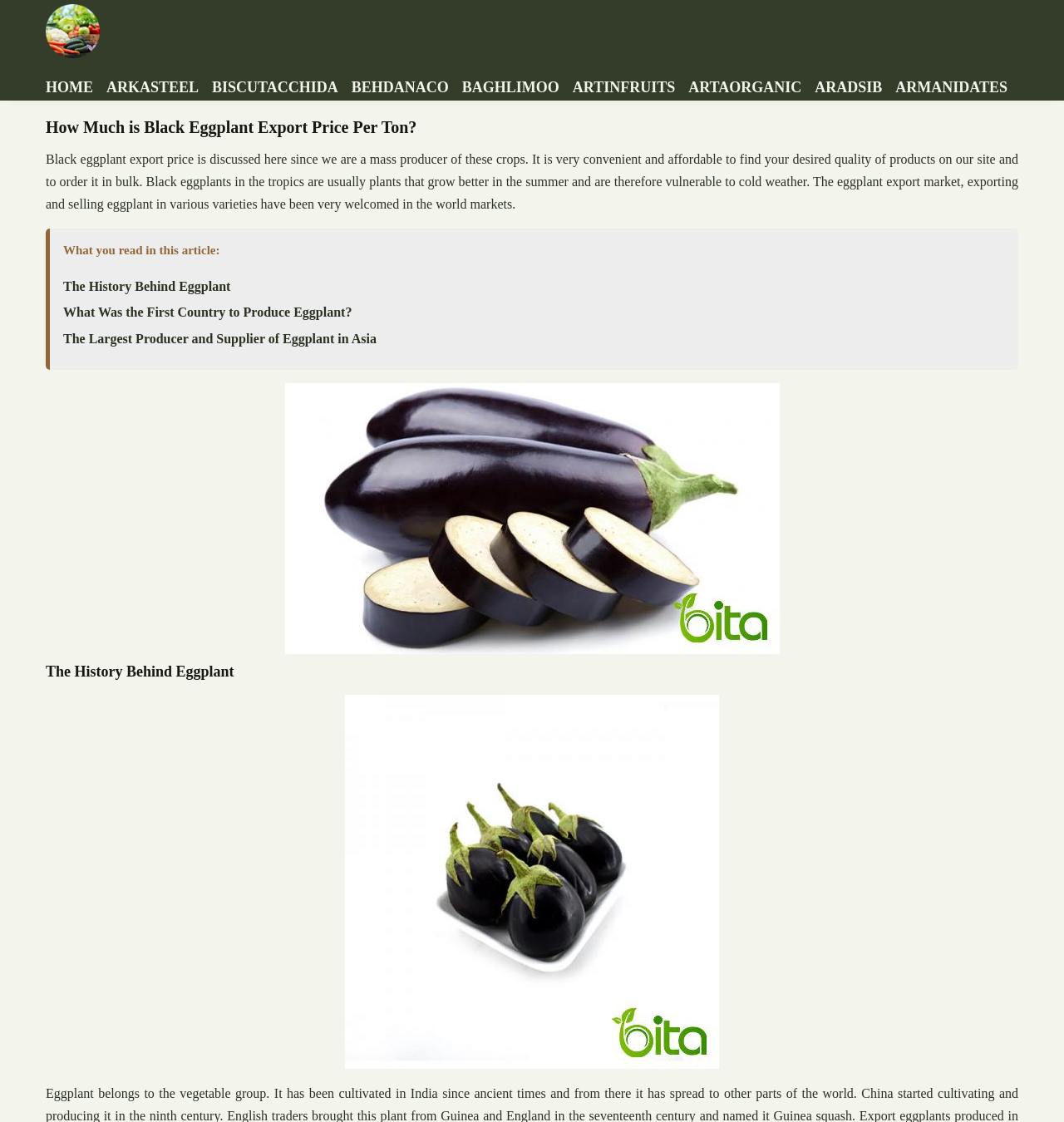Please provide a one-word or short phrase answer to the question:
What is the purpose of the website?

To find and order eggplant products